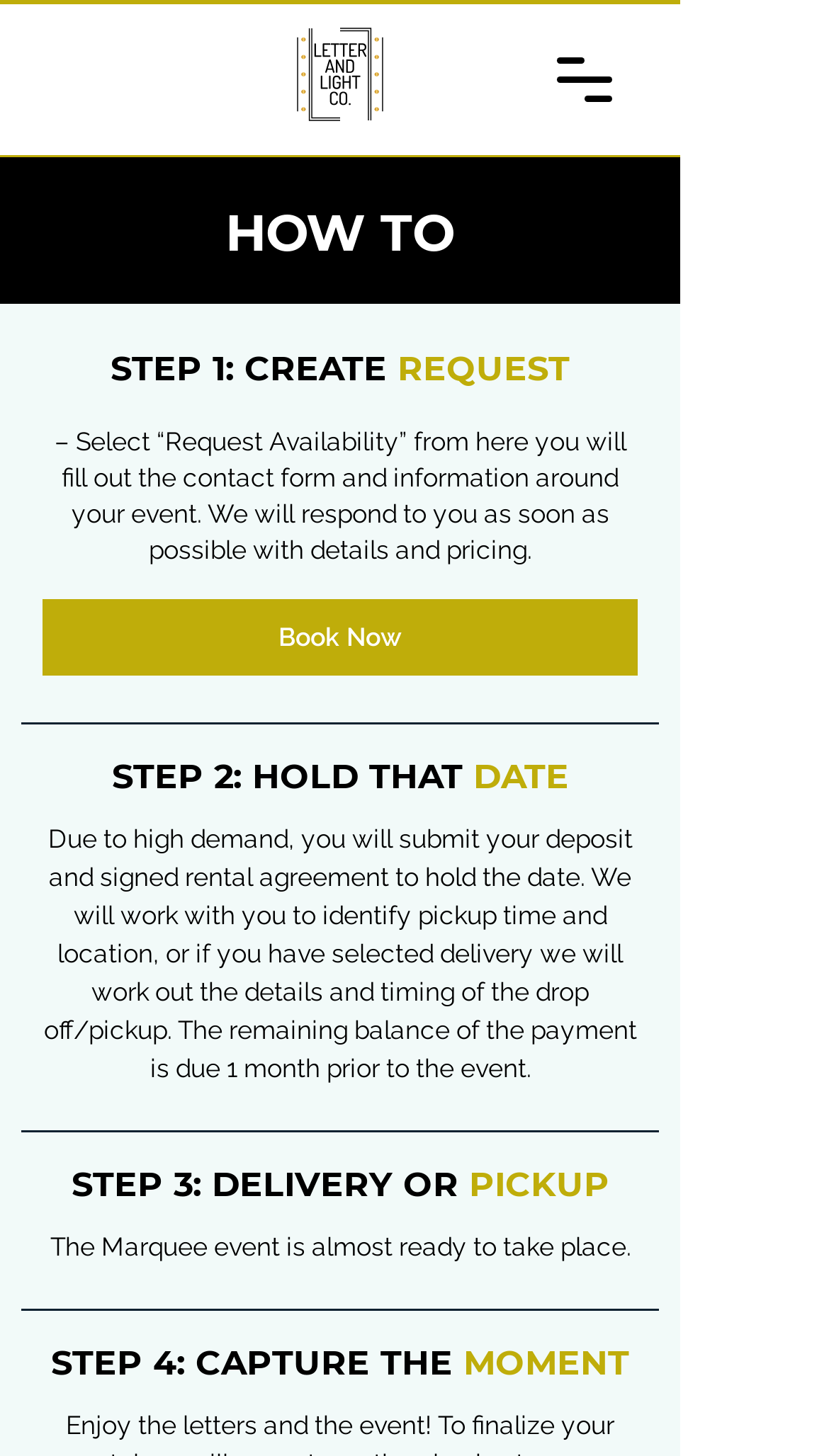Provide the bounding box coordinates for the specified HTML element described in this description: "aria-label="Open navigation menu"". The coordinates should be four float numbers ranging from 0 to 1, in the format [left, top, right, bottom].

[0.641, 0.018, 0.769, 0.09]